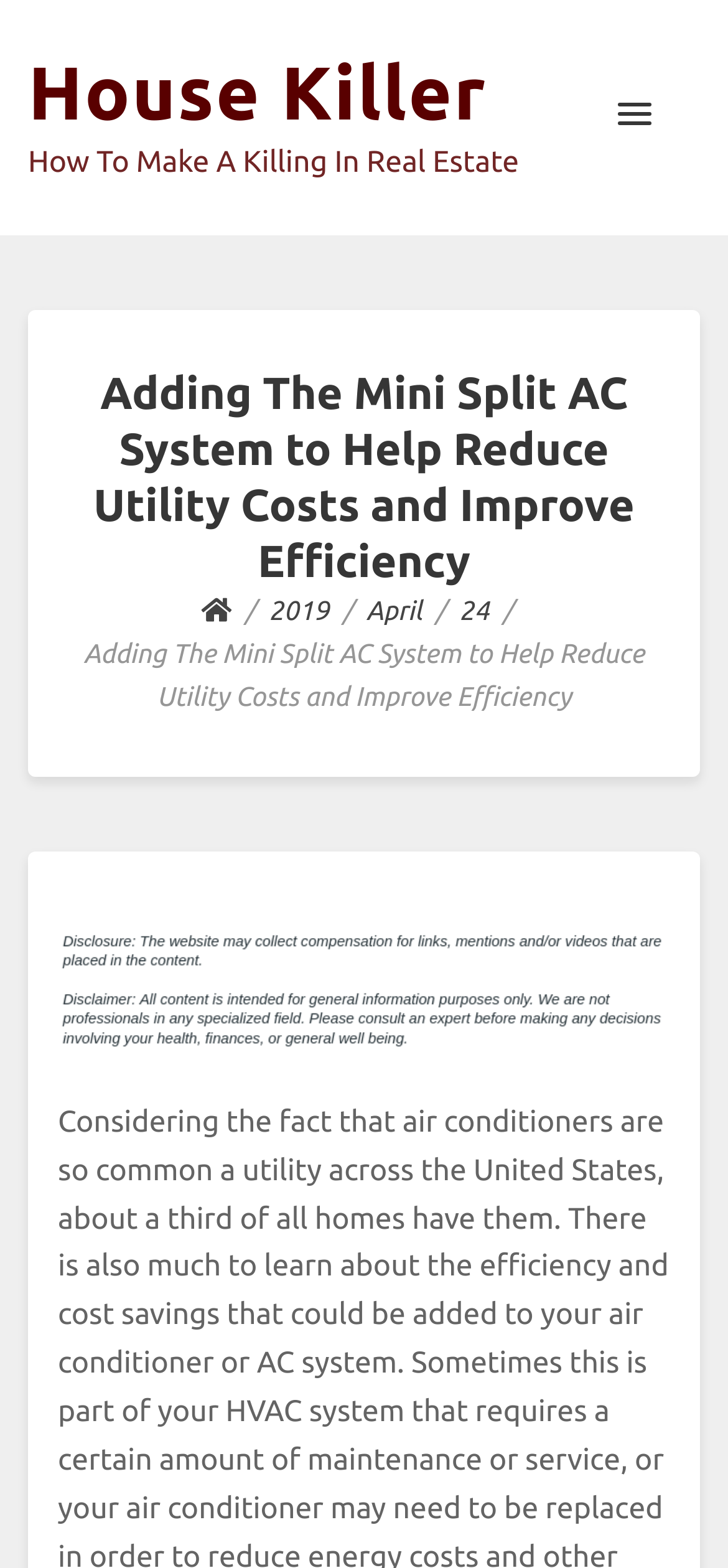Answer the question in a single word or phrase:
Is there an image in the article?

Yes